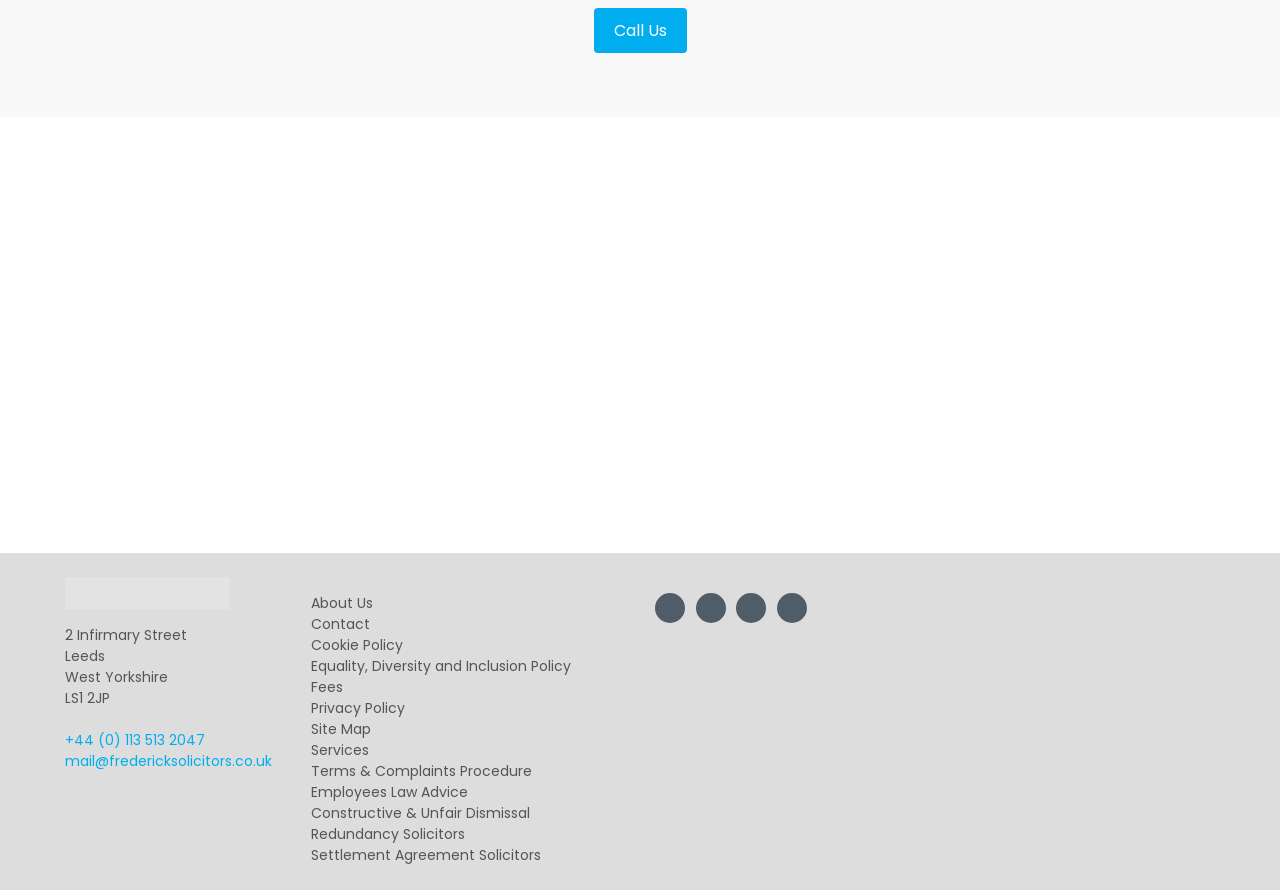Can you show the bounding box coordinates of the region to click on to complete the task described in the instruction: "View reviews"?

[0.051, 0.404, 0.949, 0.662]